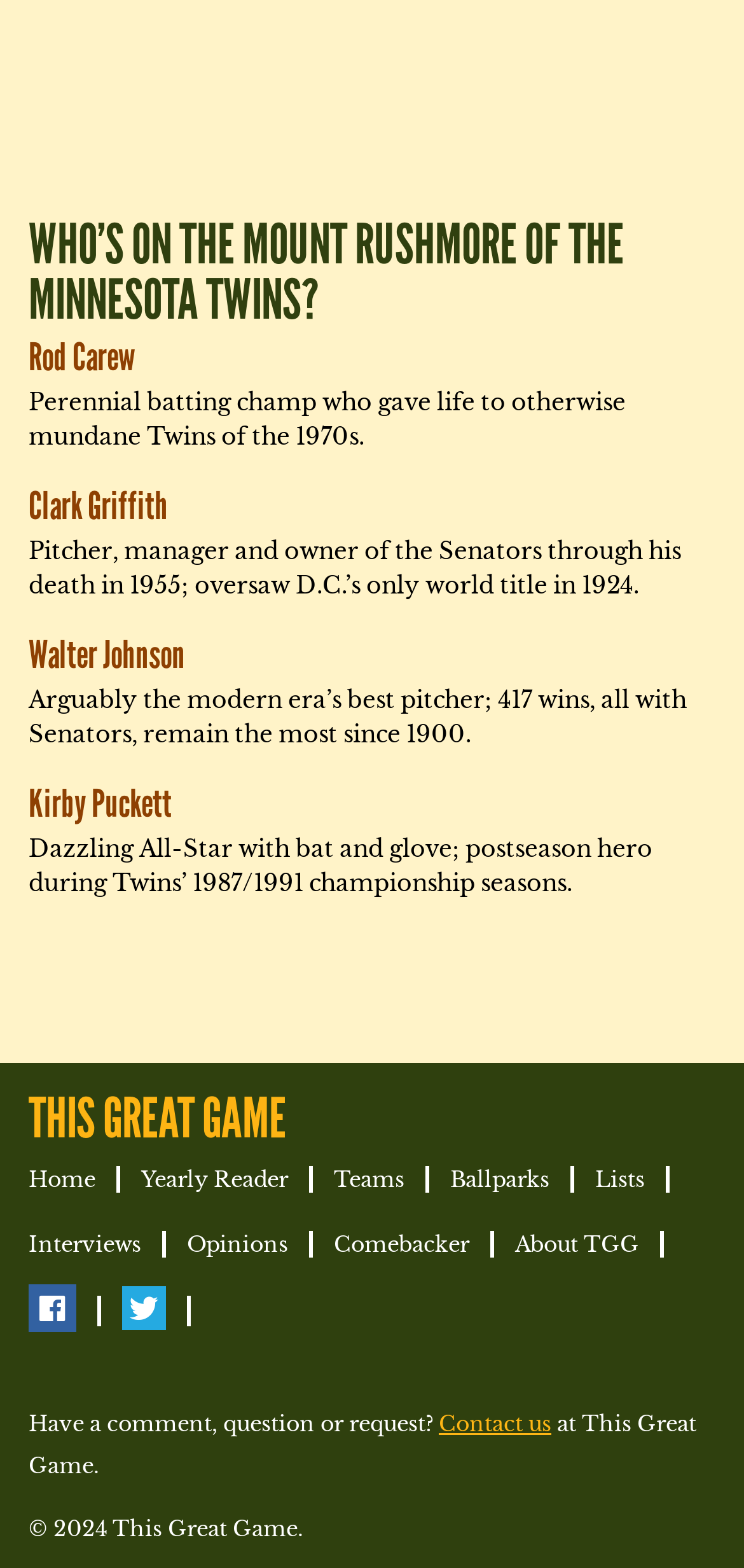Determine the bounding box coordinates of the clickable area required to perform the following instruction: "Read about 'Rod Carew'". The coordinates should be represented as four float numbers between 0 and 1: [left, top, right, bottom].

[0.038, 0.209, 0.962, 0.246]